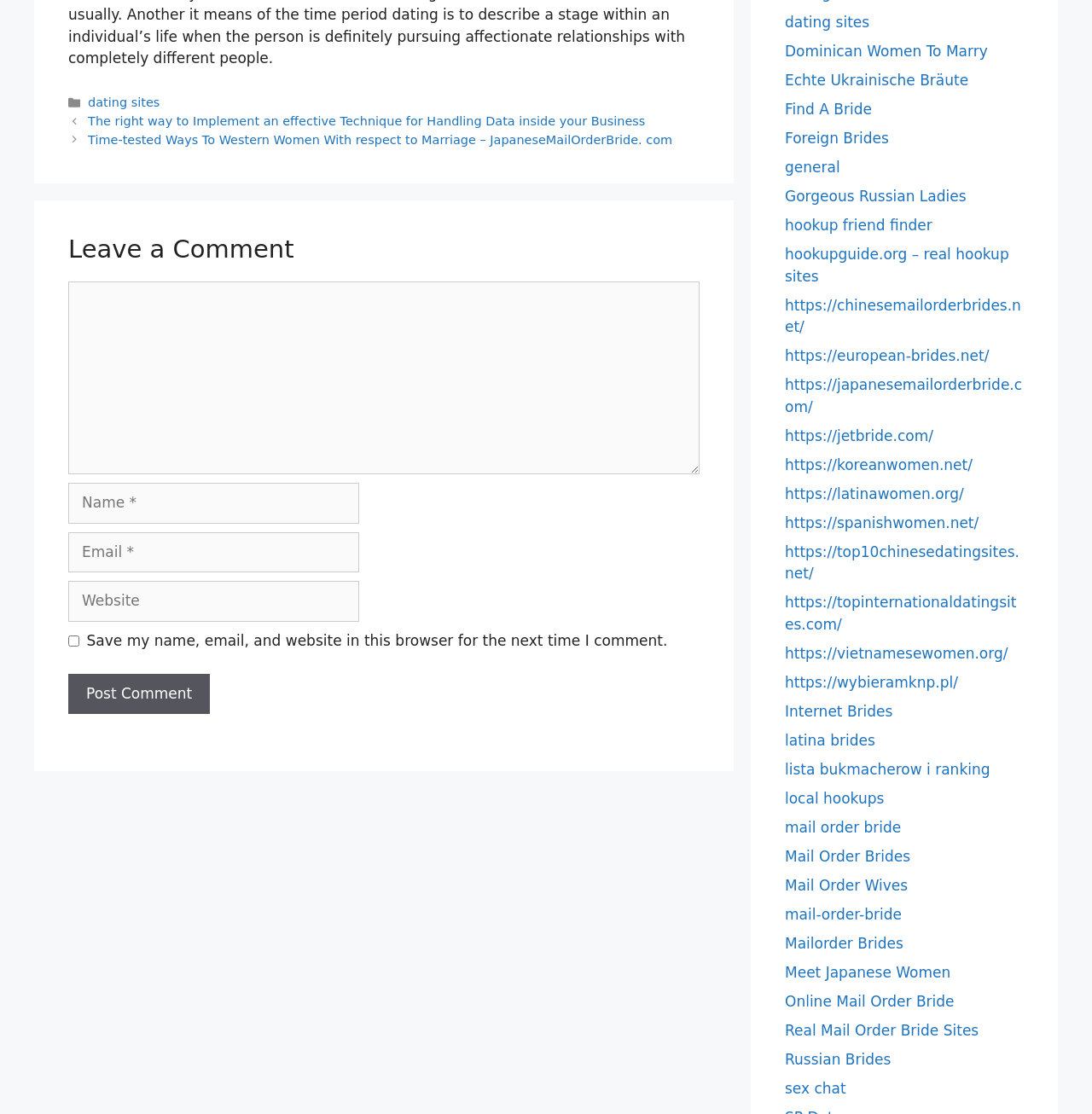How many links are there in the footer section?
Use the screenshot to answer the question with a single word or phrase.

More than 30